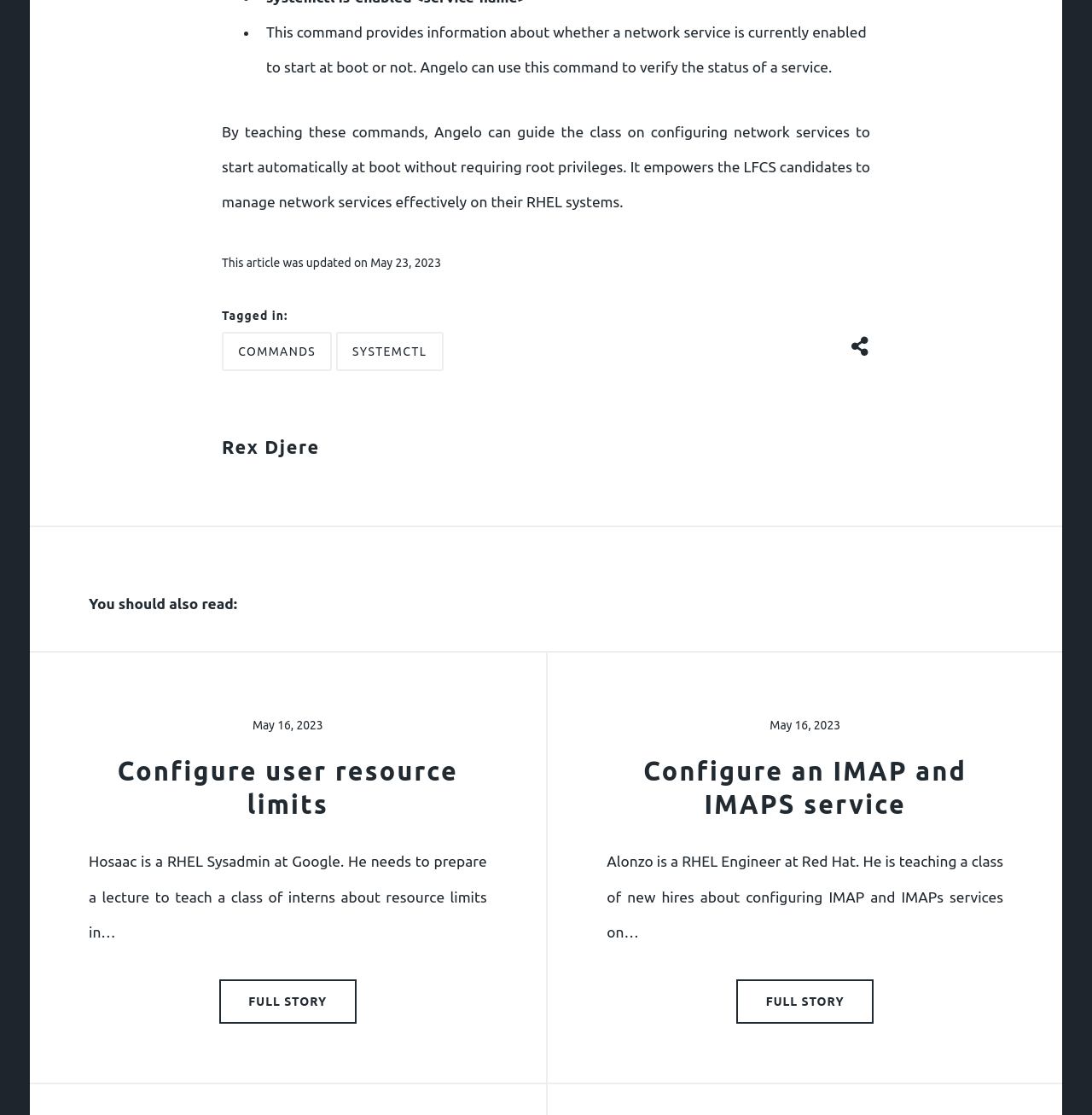Identify the bounding box coordinates of the area that should be clicked in order to complete the given instruction: "Click the 'COMMANDS' link". The bounding box coordinates should be four float numbers between 0 and 1, i.e., [left, top, right, bottom].

[0.203, 0.298, 0.304, 0.333]